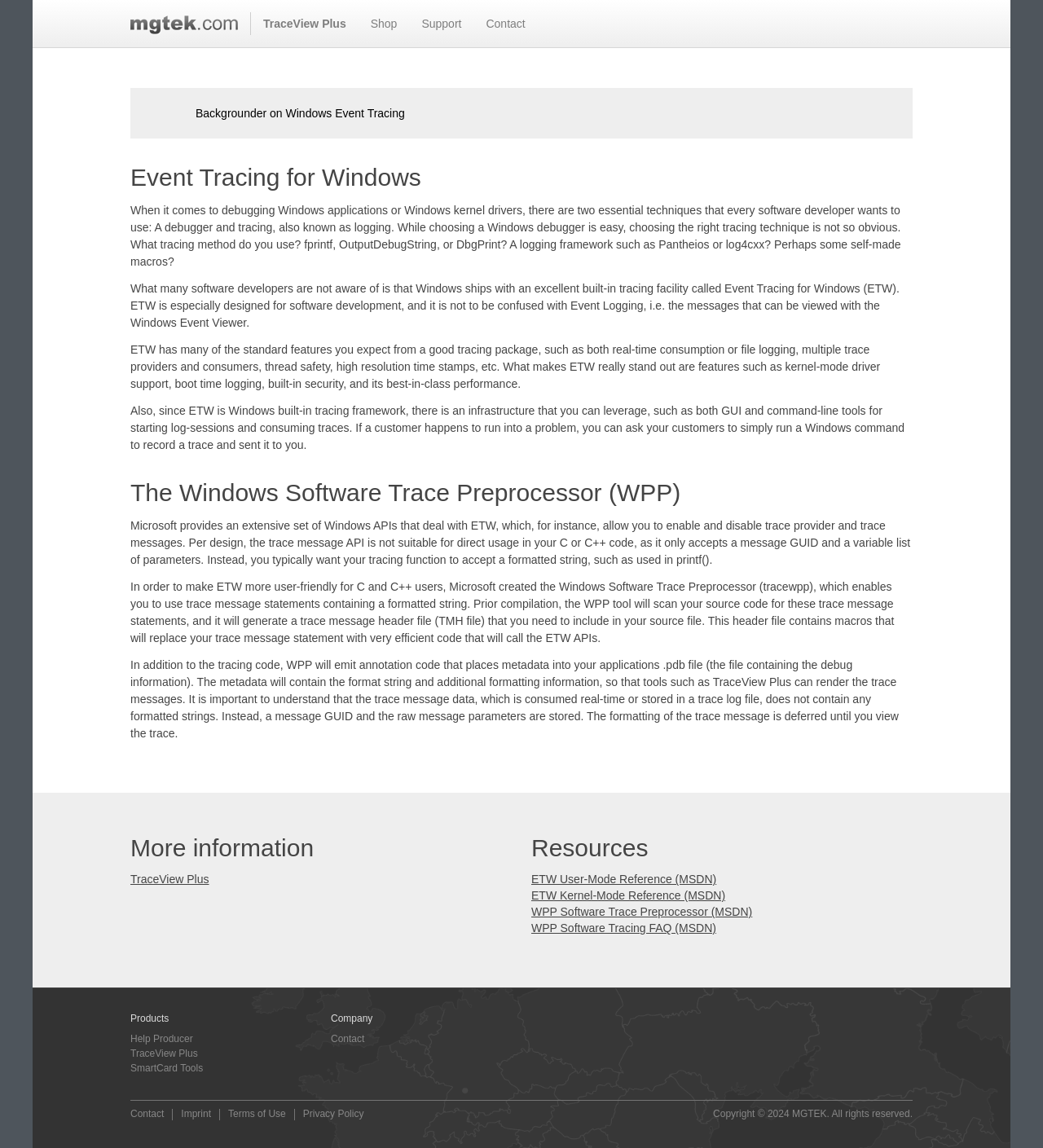Bounding box coordinates are specified in the format (top-left x, top-left y, bottom-right x, bottom-right y). All values are floating point numbers bounded between 0 and 1. Please provide the bounding box coordinate of the region this sentence describes: WPP Software Tracing FAQ (MSDN)

[0.509, 0.803, 0.687, 0.814]